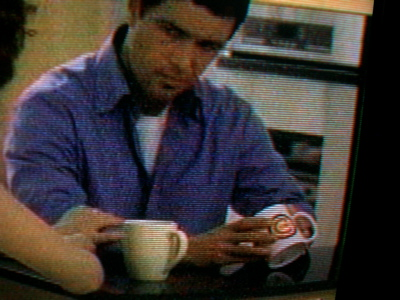How many people are visible in the scene?
Analyze the image and deliver a detailed answer to the question.

By examining the image, we can see Tony Almeida seated at a table, and another individual's hand and a white mug are partially visible in the foreground, indicating that there are two people present in the scene.